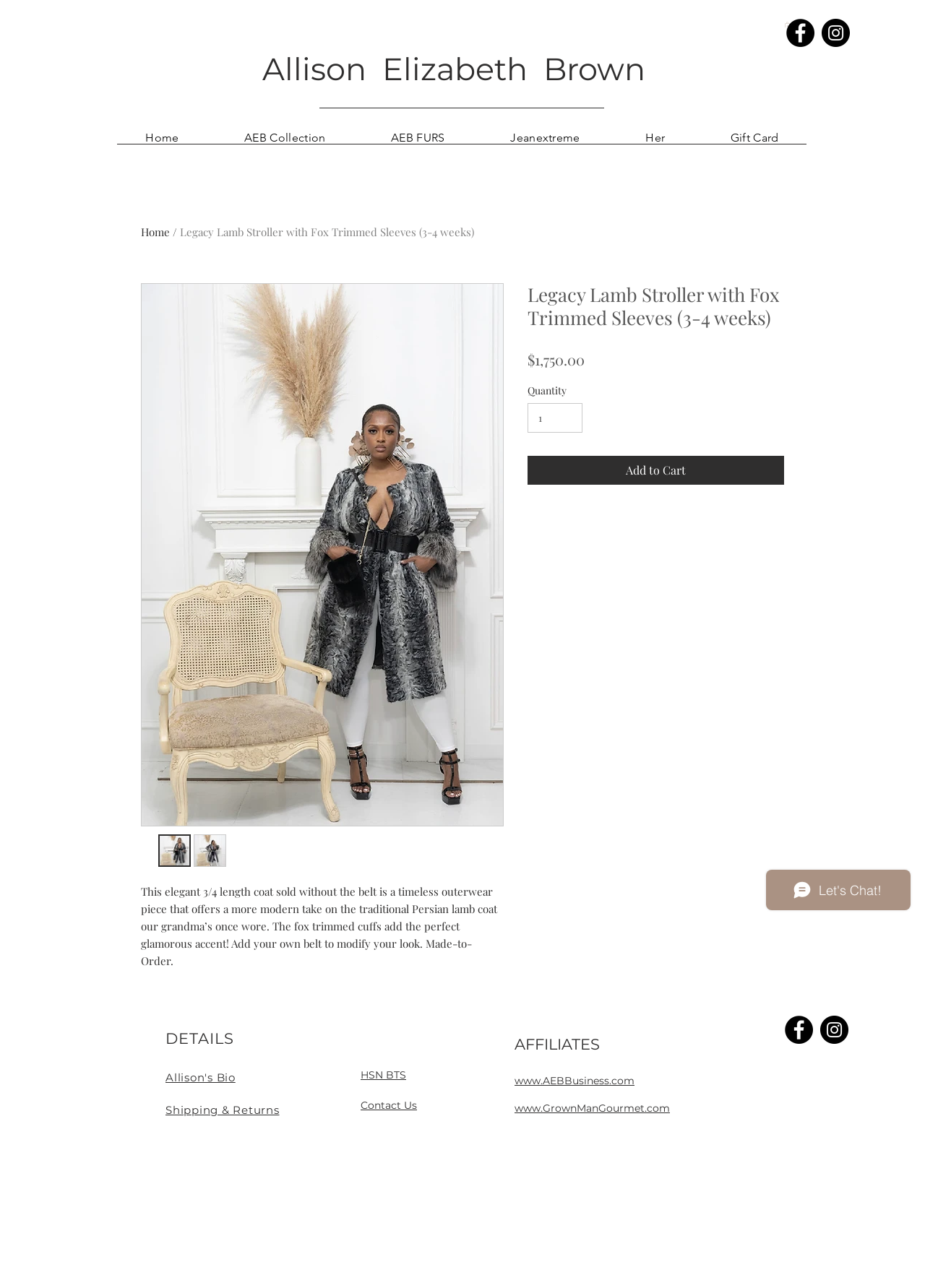What is the social media platform with an image of a white 'F' on a blue background?
Answer with a single word or short phrase according to what you see in the image.

Facebook